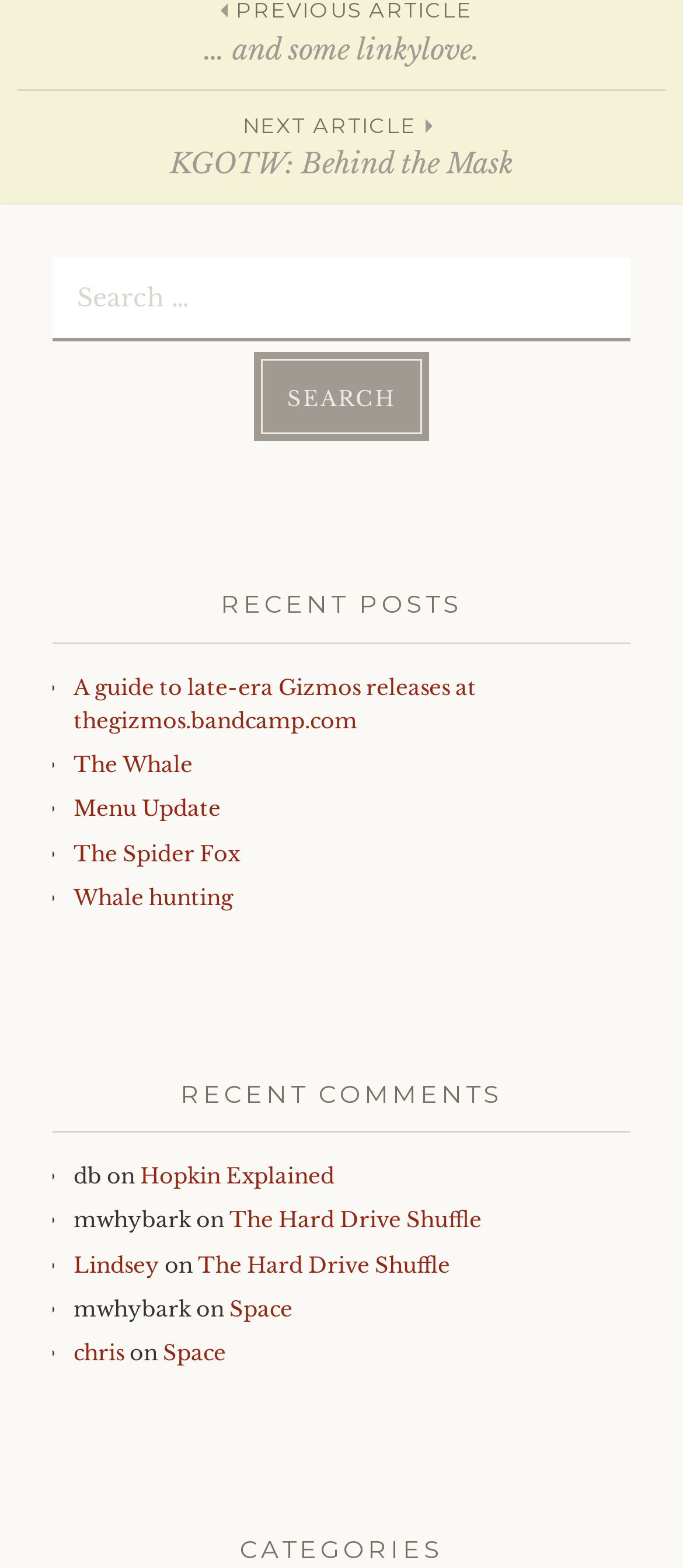Locate the bounding box coordinates of the segment that needs to be clicked to meet this instruction: "View the recent post 'A guide to late-era Gizmos releases at thegizmos.bandcamp.com'".

[0.108, 0.43, 0.697, 0.468]